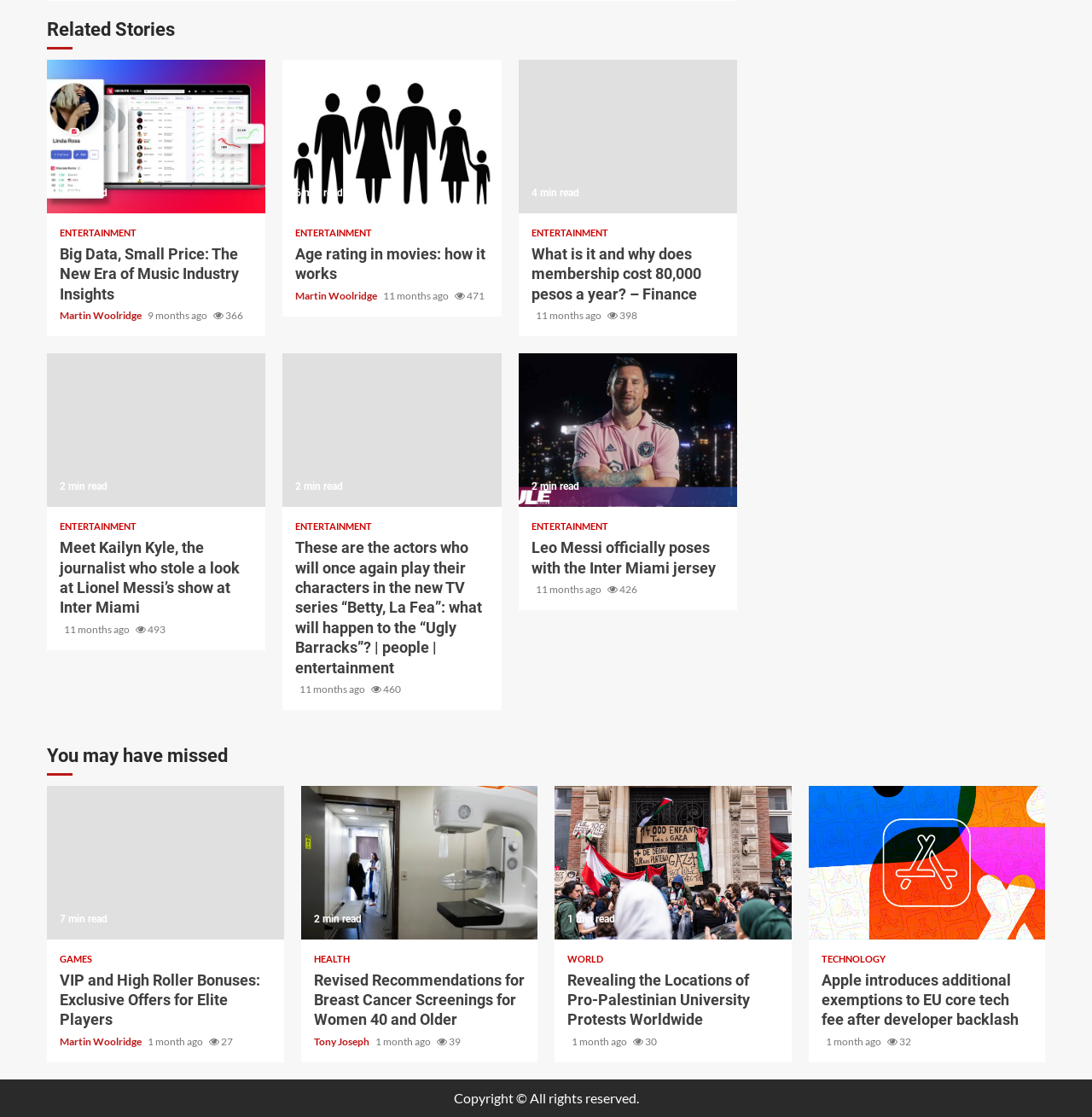Determine the bounding box coordinates of the clickable region to execute the instruction: "Read the article 'Big Data, Small Price: The New Era of Music Industry Insights'". The coordinates should be four float numbers between 0 and 1, denoted as [left, top, right, bottom].

[0.055, 0.219, 0.231, 0.272]